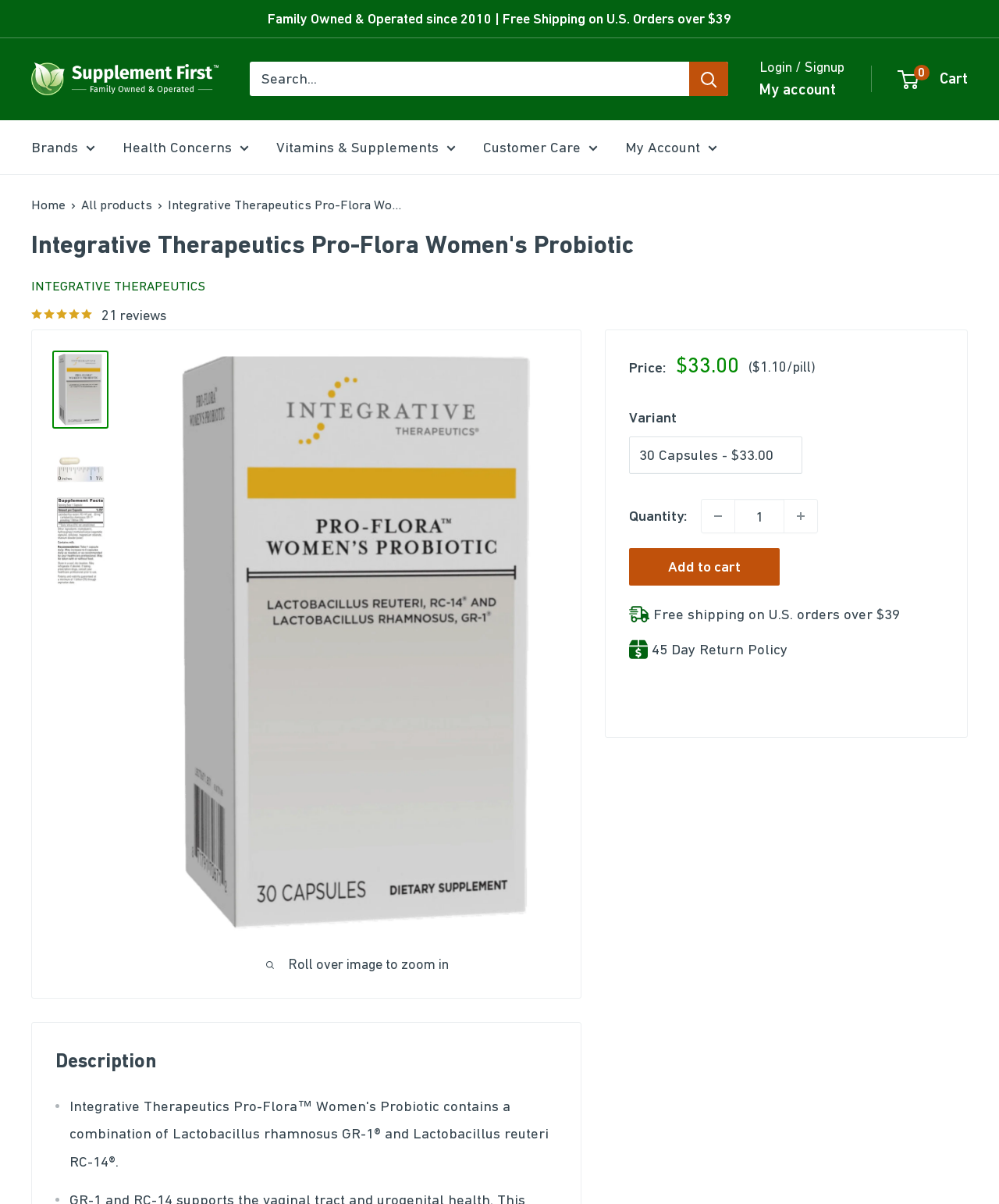Indicate the bounding box coordinates of the clickable region to achieve the following instruction: "Select a variant."

[0.63, 0.363, 0.803, 0.394]